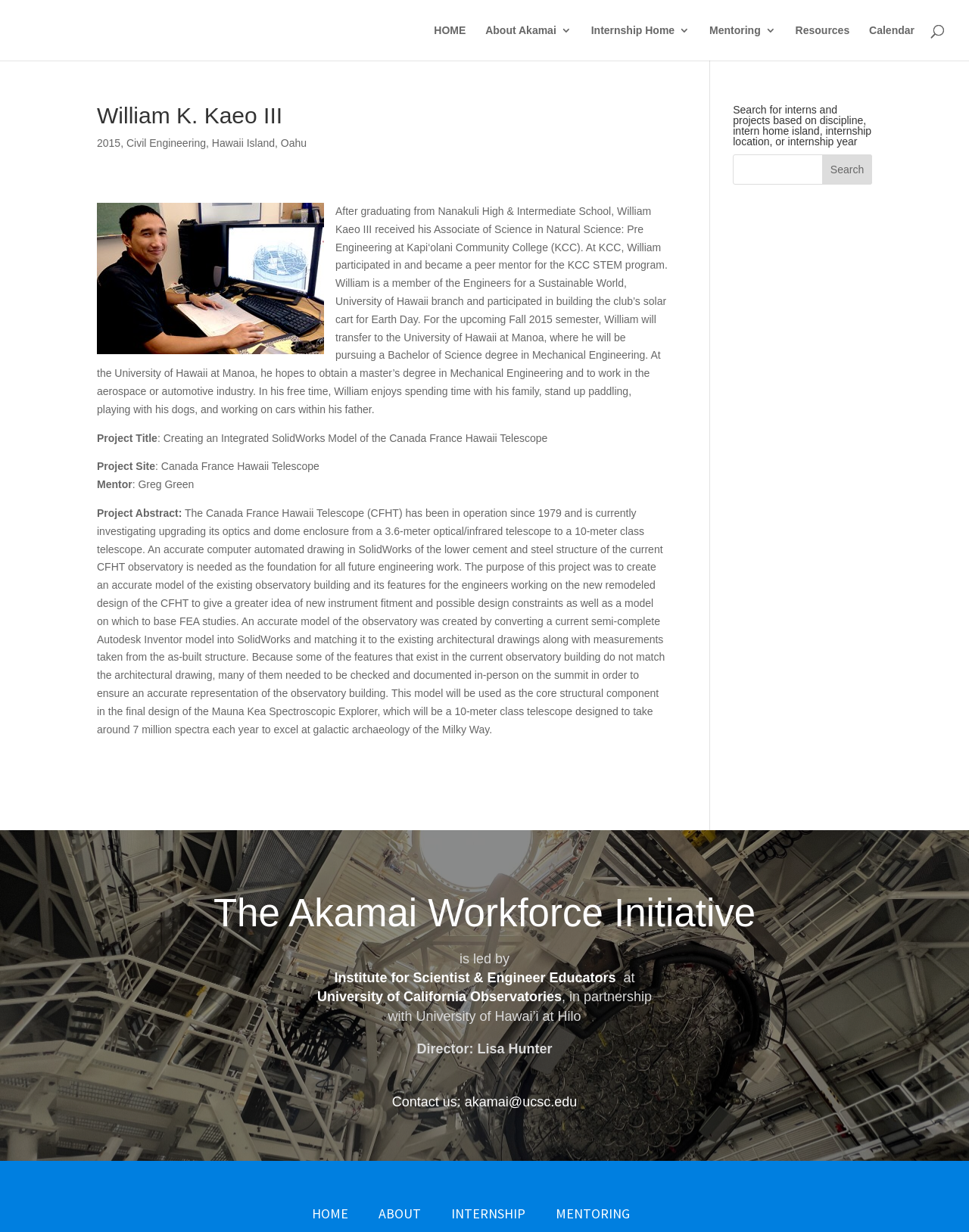Determine the coordinates of the bounding box for the clickable area needed to execute this instruction: "Learn more about the Institute for Scientist & Engineer Educators".

[0.345, 0.788, 0.636, 0.8]